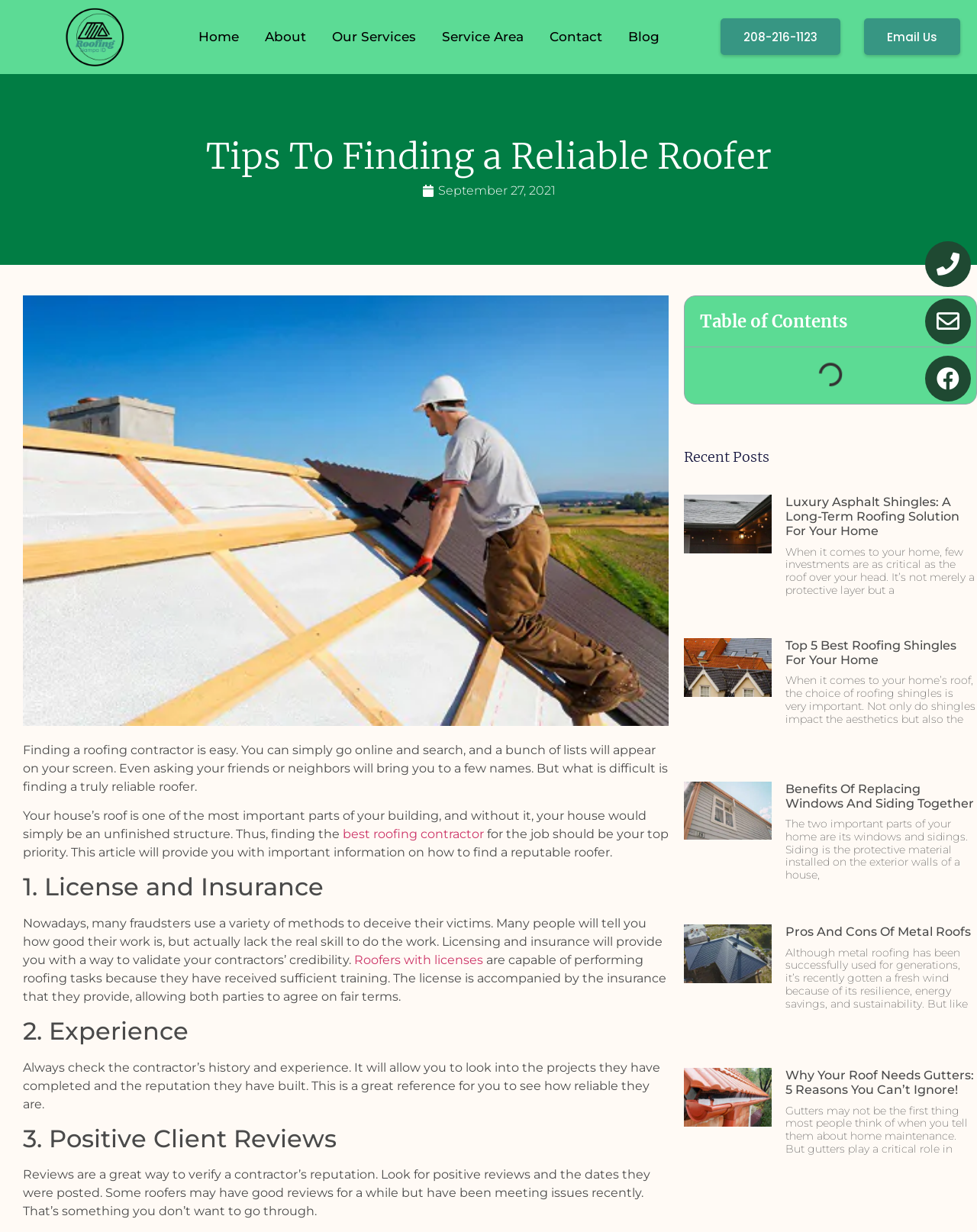Given the description Blog, predict the bounding box coordinates of the UI element. Ensure the coordinates are in the format (top-left x, top-left y, bottom-right x, bottom-right y) and all values are between 0 and 1.

[0.63, 0.006, 0.688, 0.053]